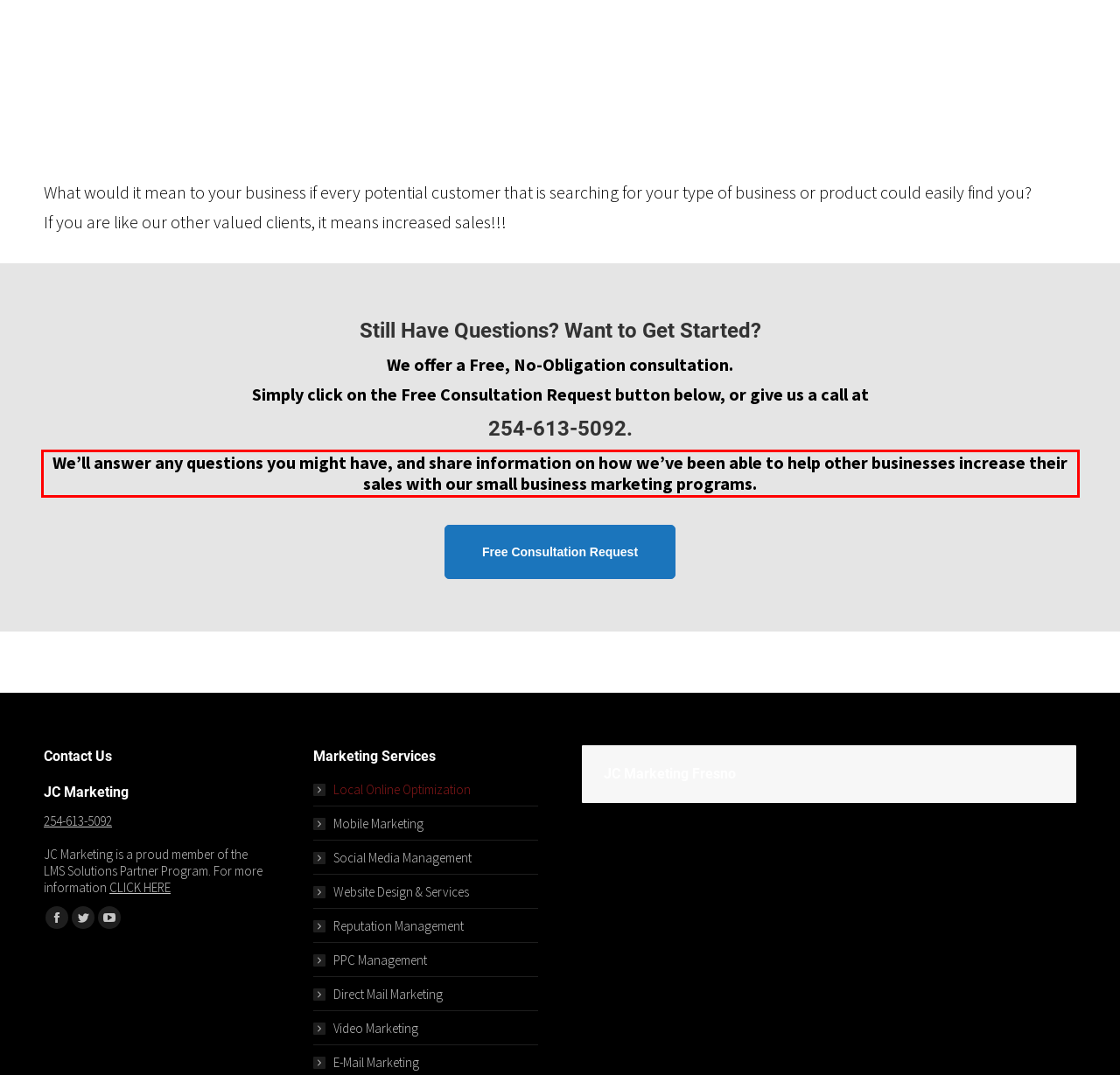Using the provided webpage screenshot, identify and read the text within the red rectangle bounding box.

We’ll answer any questions you might have, and share information on how we’ve been able to help other businesses increase their sales with our small business marketing programs.